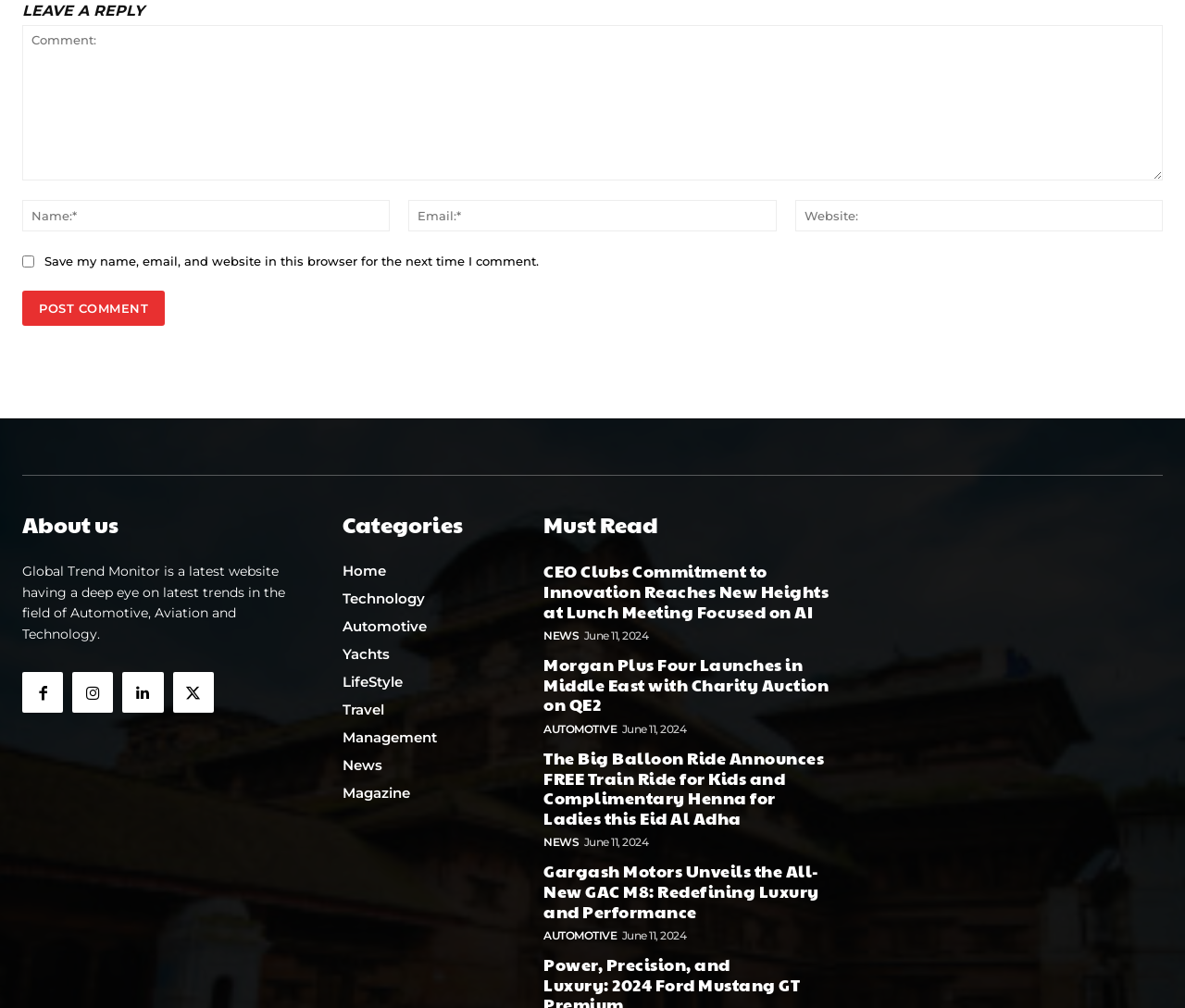Given the webpage screenshot and the description, determine the bounding box coordinates (top-left x, top-left y, bottom-right x, bottom-right y) that define the location of the UI element matching this description: Entrepreneurship

None